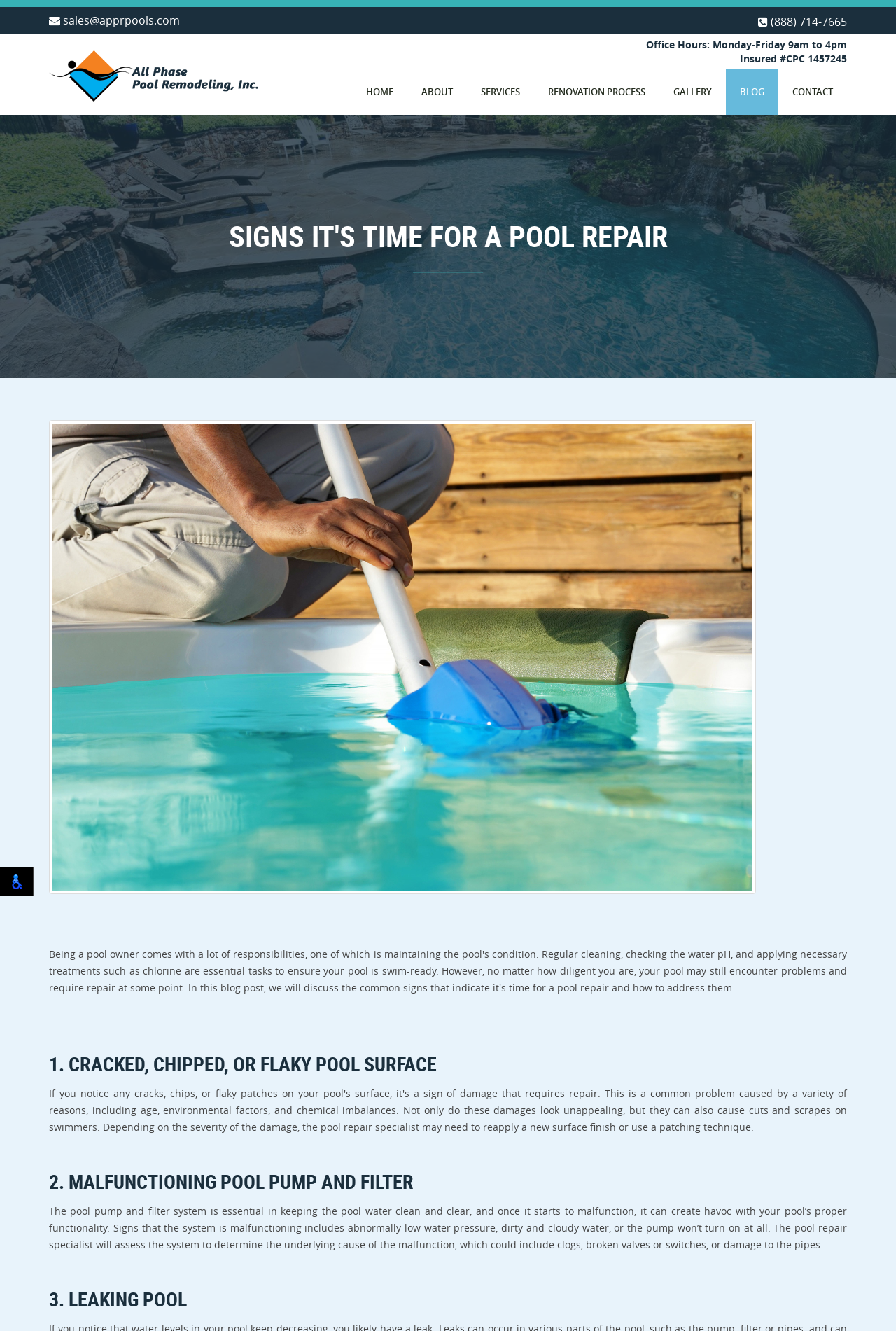Refer to the image and provide an in-depth answer to the question: 
What are the office hours?

I found the office hours by looking at the top-right corner of the webpage, where there is a static text 'Office Hours: Monday-Friday 9am to 4pm'.